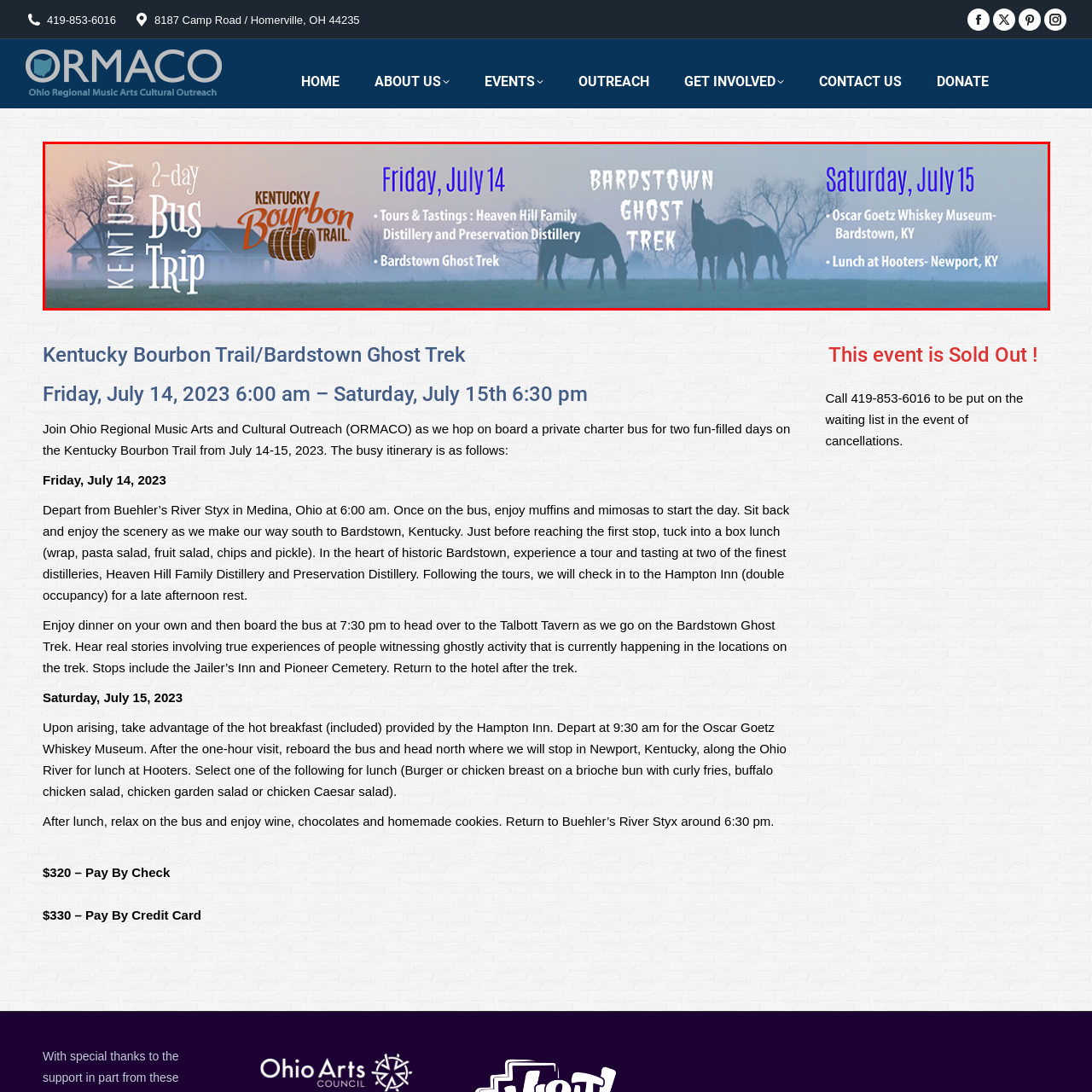Provide an in-depth description of the scene highlighted by the red boundary in the image.

The image promotes an exciting two-day bus trip along the Kentucky Bourbon Trail, specifically highlighting events scheduled for July 14-15. The left section features the title "Kentucky Bourbon" in a stylish font, alongside an image of a bourbon barrel logo, emphasizing the theme of the journey. 

On July 14, participants will enjoy tours and tastings at Heaven Hill Family Distillery and Preservation Distillery, followed by an intriguing "Bardstown Ghost Trek" in the evening. The right side outlines activities for July 15, which includes a visit to the Oscar Goetz Whiskey Museum and a lunch stop at Hooters in Newport, KY. 

The background combines elements of a serene landscape with a faint image of horses, evoking the rustic charm of Kentucky. Overall, this enticing graphic invites guests to experience the rich culture and history of the region through its renowned distilleries and ghostly adventures.